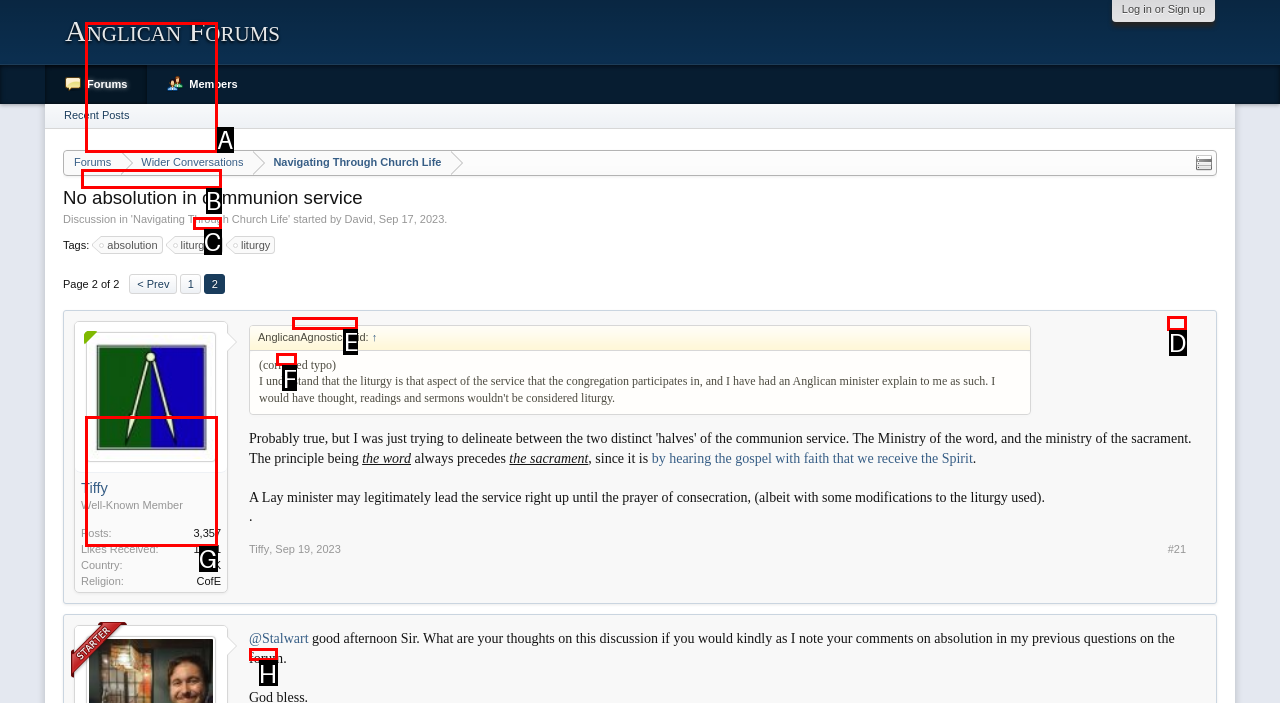Identify the correct lettered option to click in order to perform this task: View Tiffy's post. Respond with the letter.

F